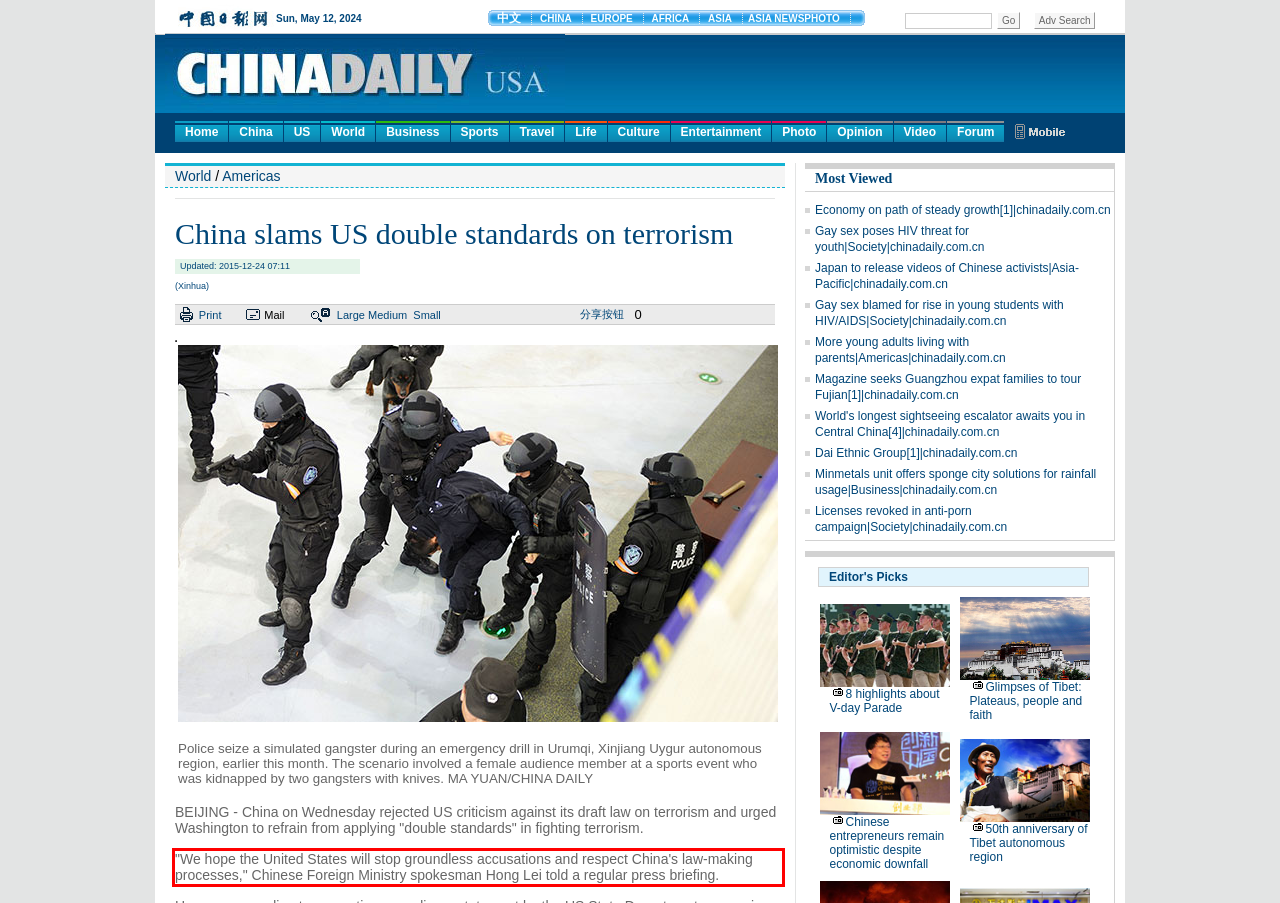Using the provided screenshot, read and generate the text content within the red-bordered area.

"We hope the United States will stop groundless accusations and respect China's law-making processes," Chinese Foreign Ministry spokesman Hong Lei told a regular press briefing.